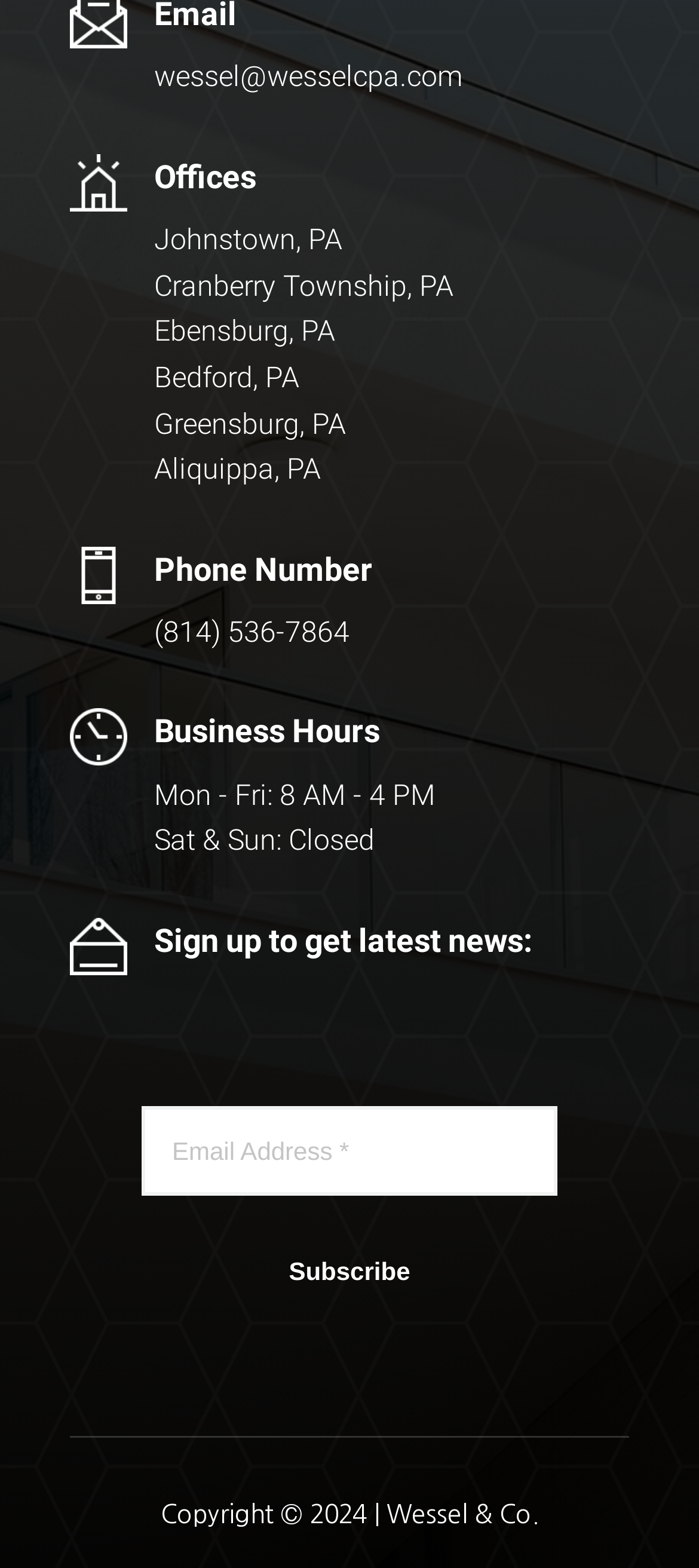Please specify the bounding box coordinates in the format (top-left x, top-left y, bottom-right x, bottom-right y), with all values as floating point numbers between 0 and 1. Identify the bounding box of the UI element described by: name="fldemail_LAZAF" placeholder="Email Address *"

[0.203, 0.705, 0.797, 0.763]